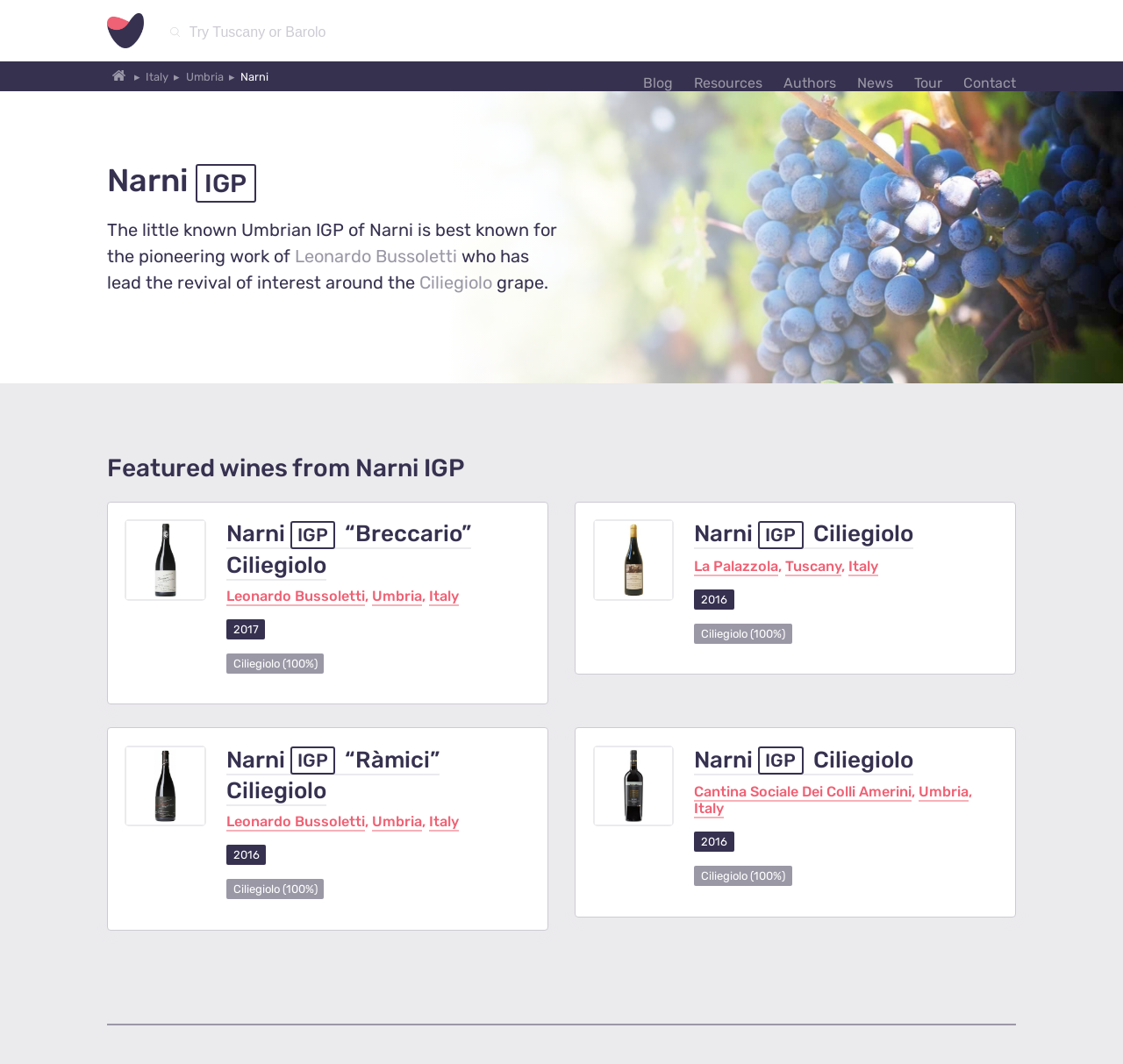Find the bounding box of the element with the following description: "alt="Narni IGP “Ràmici” Ciliegiolo"". The coordinates must be four float numbers between 0 and 1, formatted as [left, top, right, bottom].

[0.113, 0.765, 0.182, 0.778]